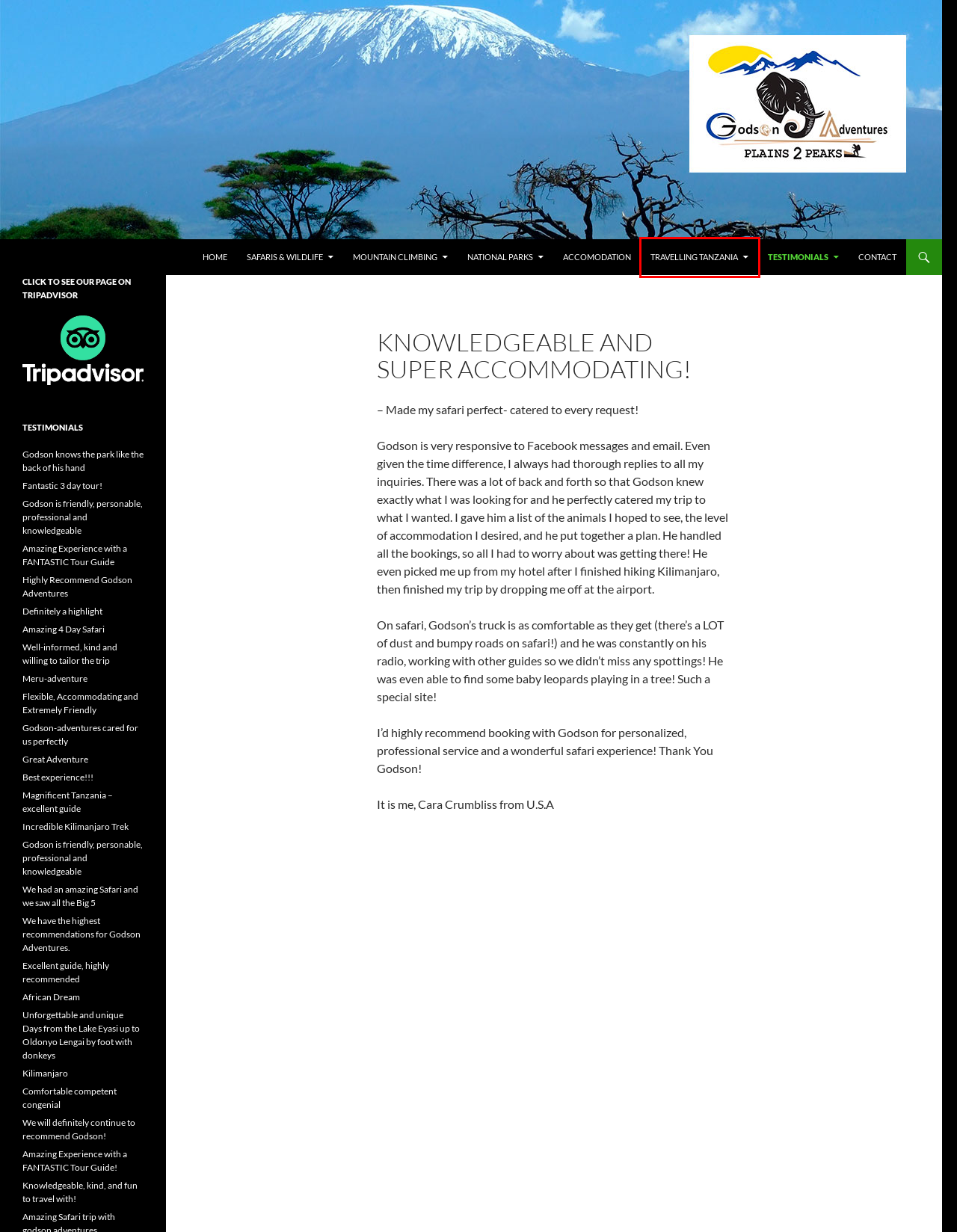You are presented with a screenshot of a webpage containing a red bounding box around a particular UI element. Select the best webpage description that matches the new webpage after clicking the element within the bounding box. Here are the candidates:
A. Magnificent Tanzania - excellent guide - Godson Adventures
B. Well-informed, kind and willing to tailor the trip - Godson Adventures
C. Comfortable competent congenial - Godson Adventures
D. Godson-adventures cared for us perfectly - Godson Adventures
E. Contact - Godson Adventures
F. Highly Recommend Godson Adventures - Godson Adventures
G. Travelling Tanzania - Godson Adventures
H. Kilimanjaro - Godson Adventures

G